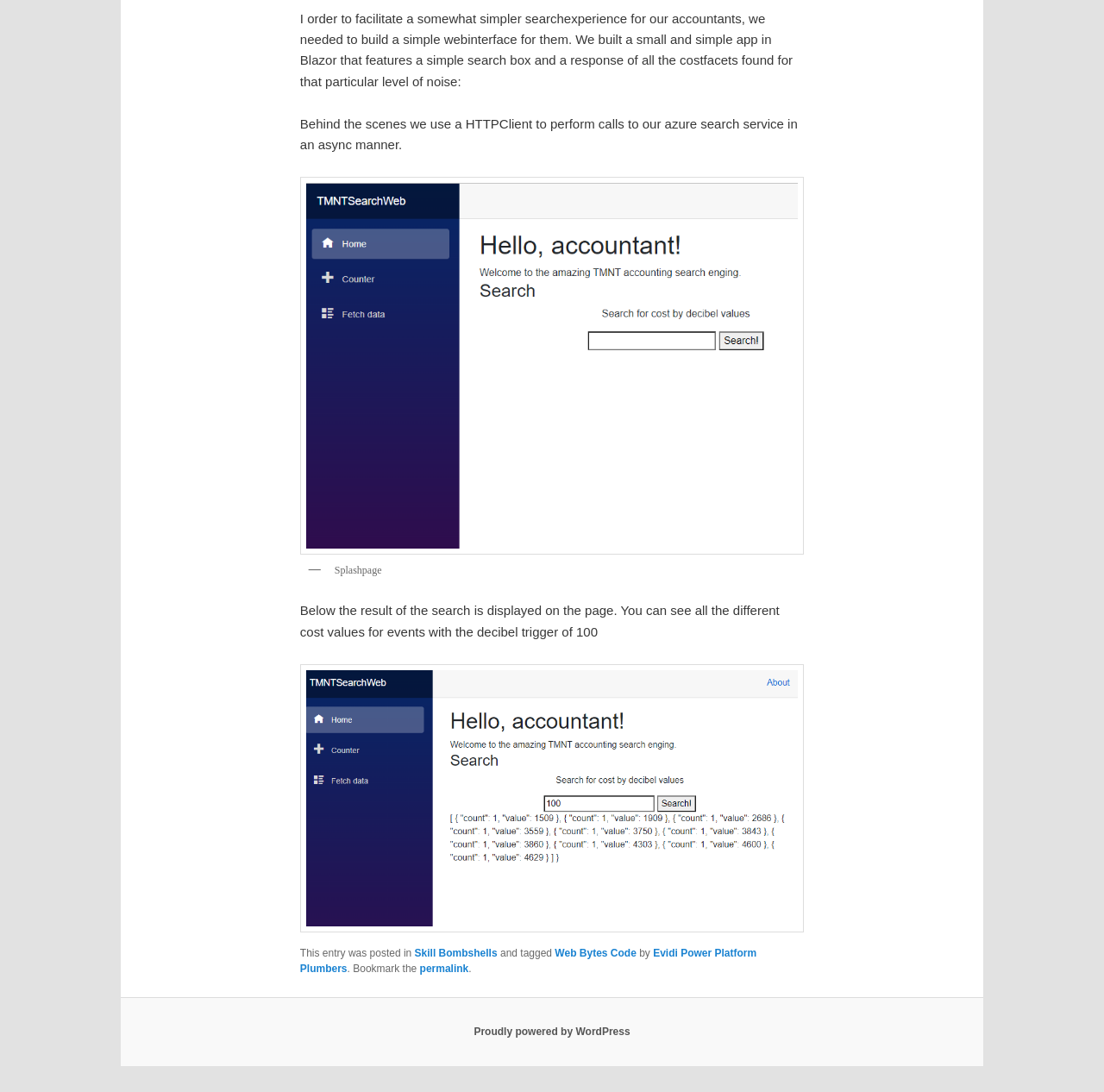Using the description: "Proudly powered by WordPress", identify the bounding box of the corresponding UI element in the screenshot.

[0.429, 0.94, 0.571, 0.951]